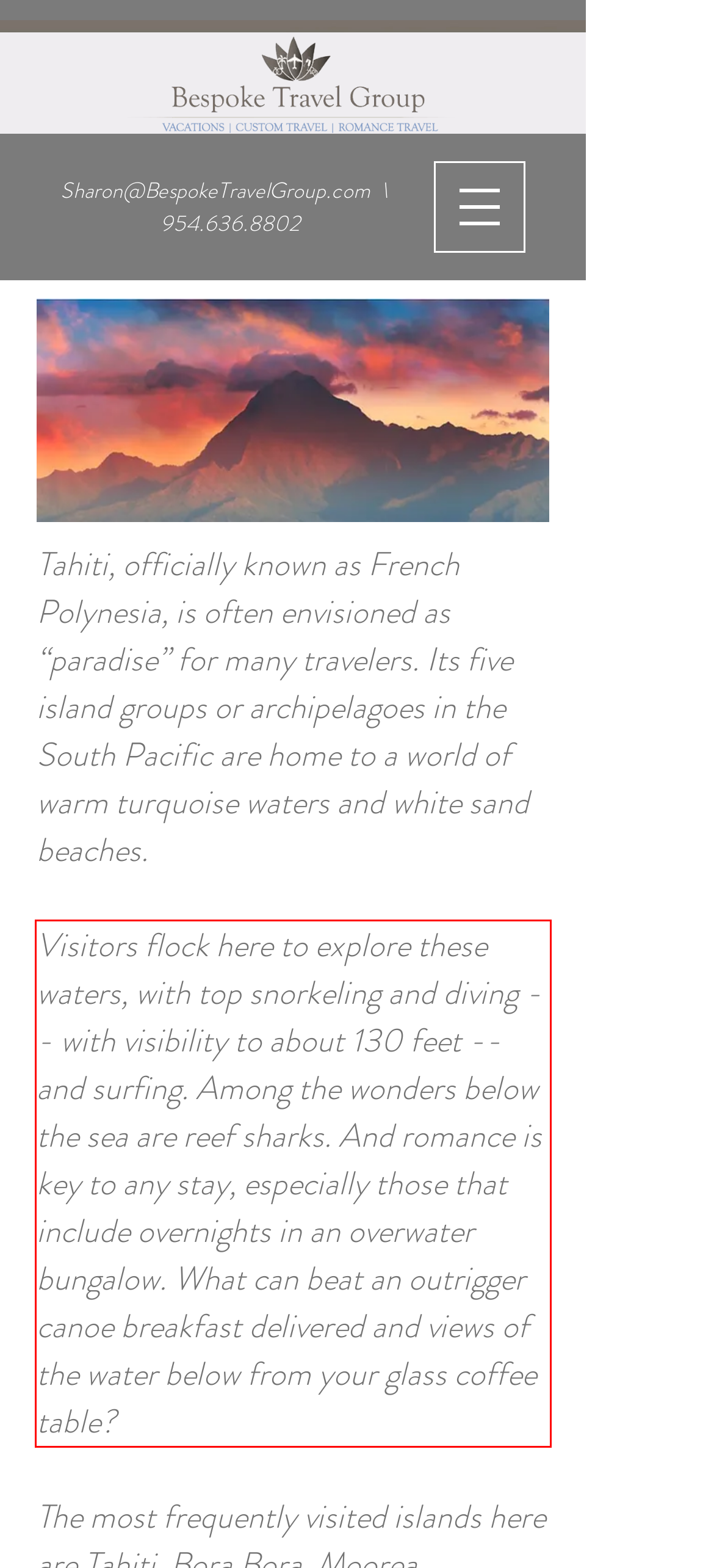With the provided screenshot of a webpage, locate the red bounding box and perform OCR to extract the text content inside it.

Visitors flock here to explore these waters, with top snorkeling and diving -- with visibility to about 130 feet -- and surfing. Among the wonders below the sea are reef sharks. And romance is key to any stay, especially those that include overnights in an overwater bungalow. What can beat an outrigger canoe breakfast delivered and views of the water below from your glass coffee table?